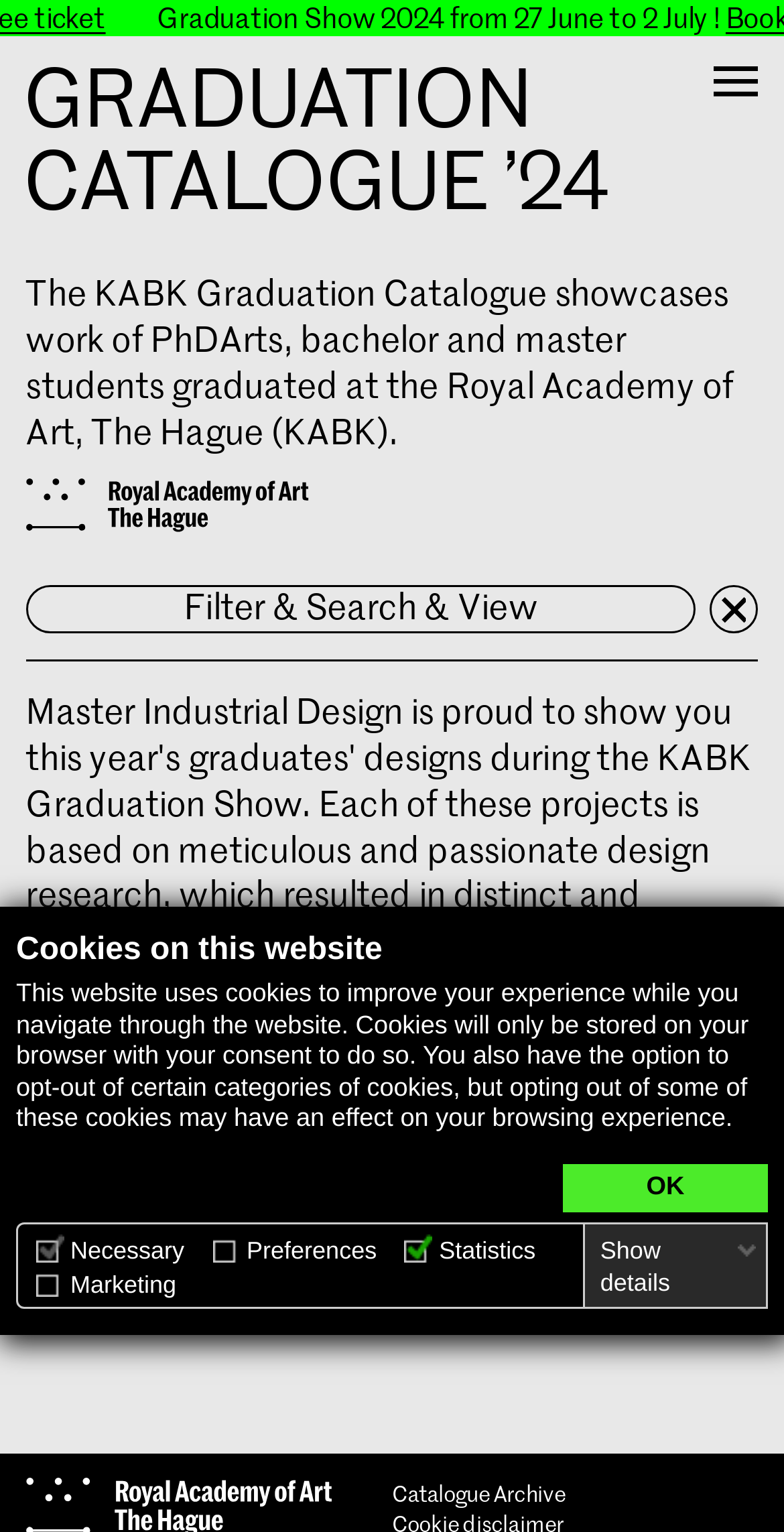Find and provide the bounding box coordinates for the UI element described with: "OK".

[0.718, 0.76, 0.979, 0.791]